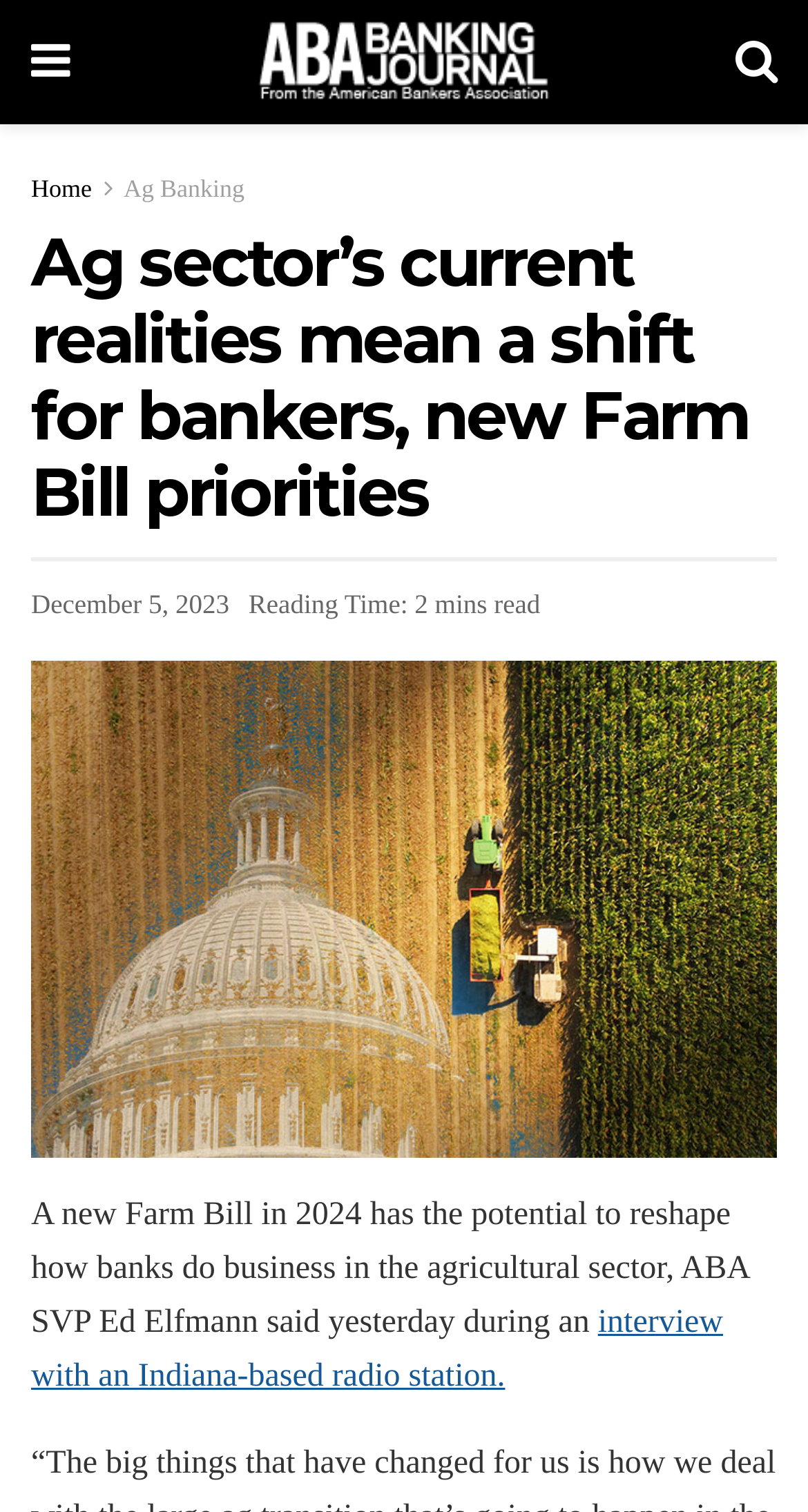Who is quoted in the article? Examine the screenshot and reply using just one word or a brief phrase.

Ed Elfmann